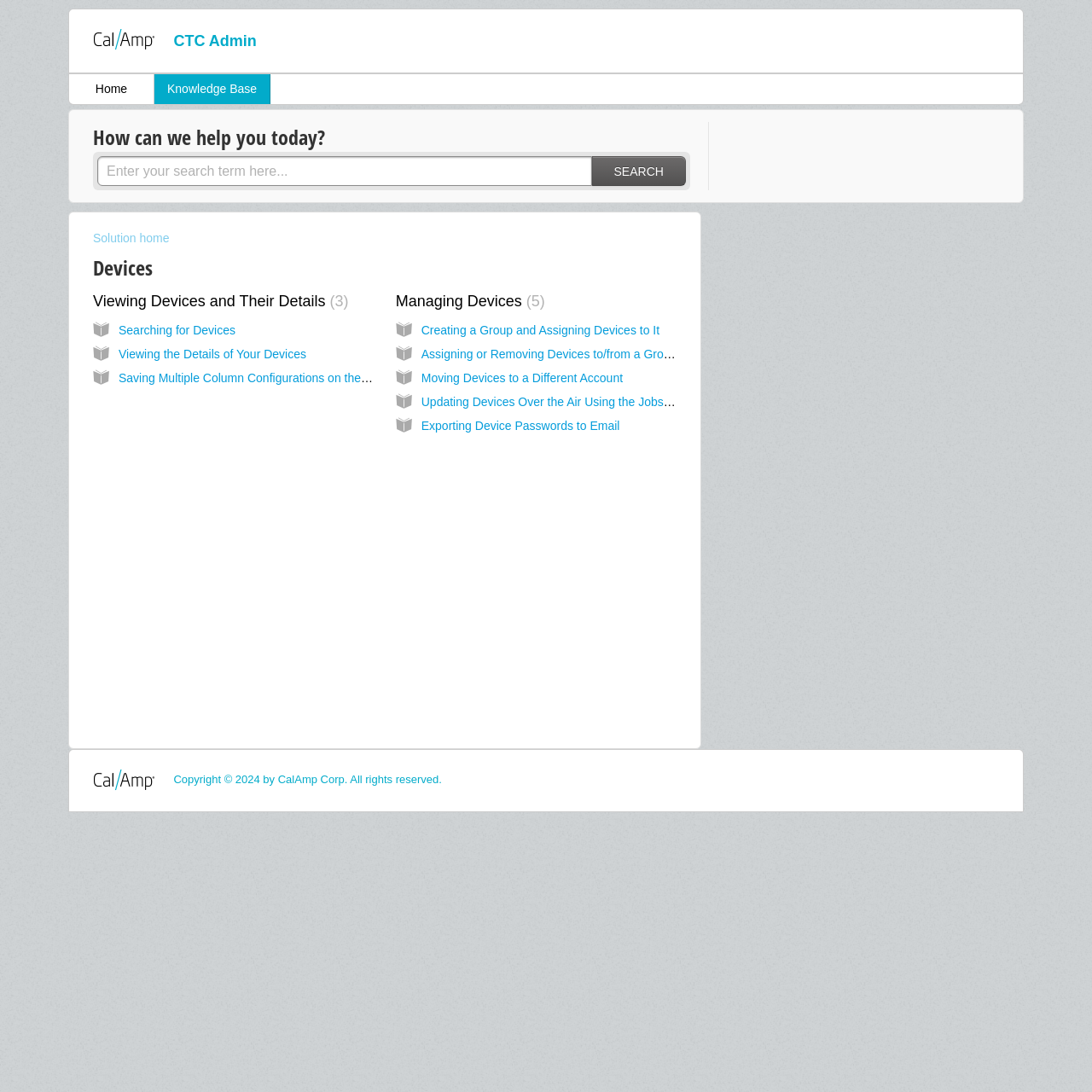Bounding box coordinates are specified in the format (top-left x, top-left y, bottom-right x, bottom-right y). All values are floating point numbers bounded between 0 and 1. Please provide the bounding box coordinate of the region this sentence describes: Knowledge Base

[0.141, 0.068, 0.248, 0.095]